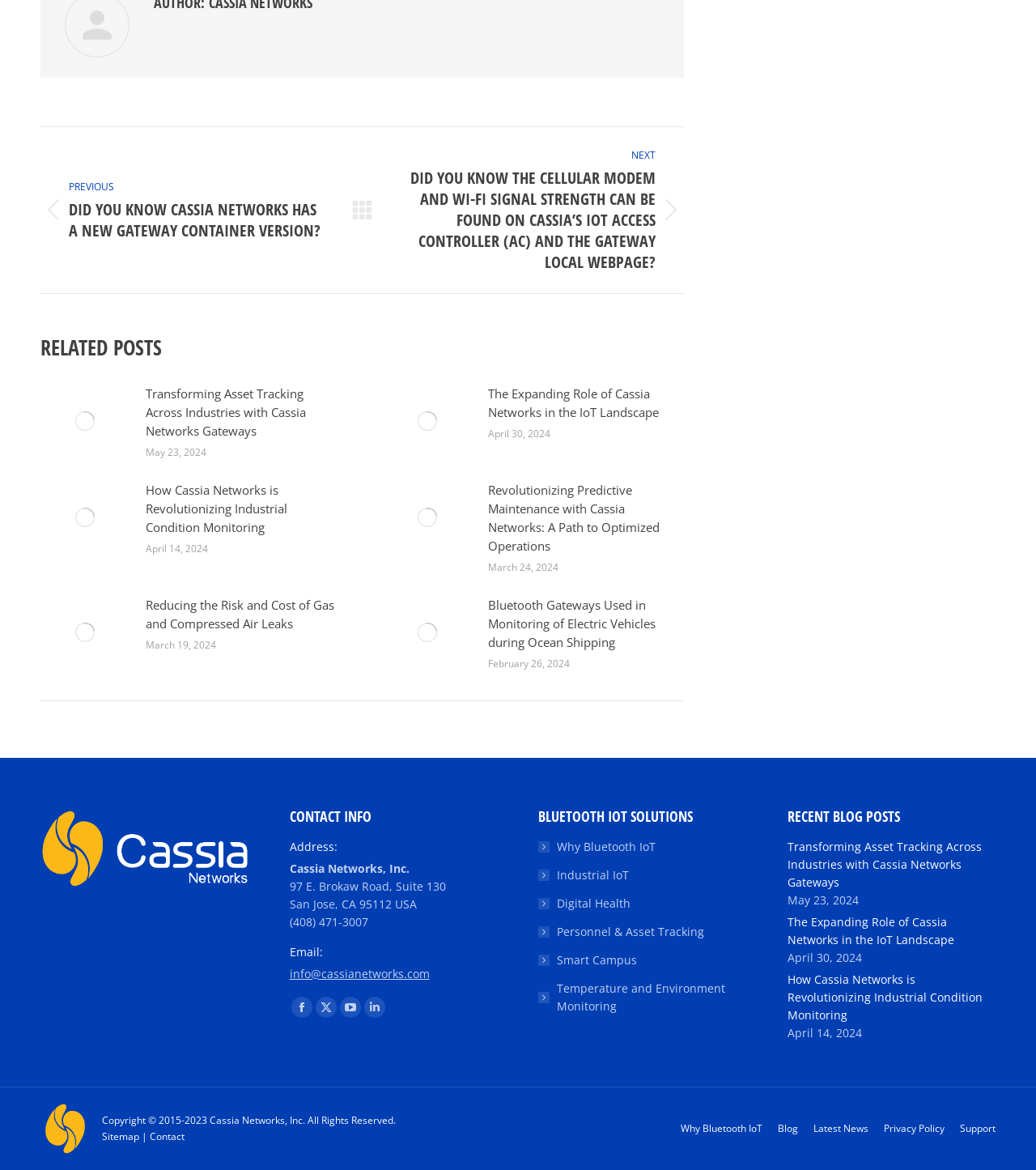Refer to the image and answer the question with as much detail as possible: What is the date of the blog post 'Transforming Asset Tracking Across Industries with Cassia Networks Gateways'?

The blog post 'Transforming Asset Tracking Across Industries with Cassia Networks Gateways' is listed under the 'RELATED POSTS' section, and its date is specified as 'May 23, 2024'.